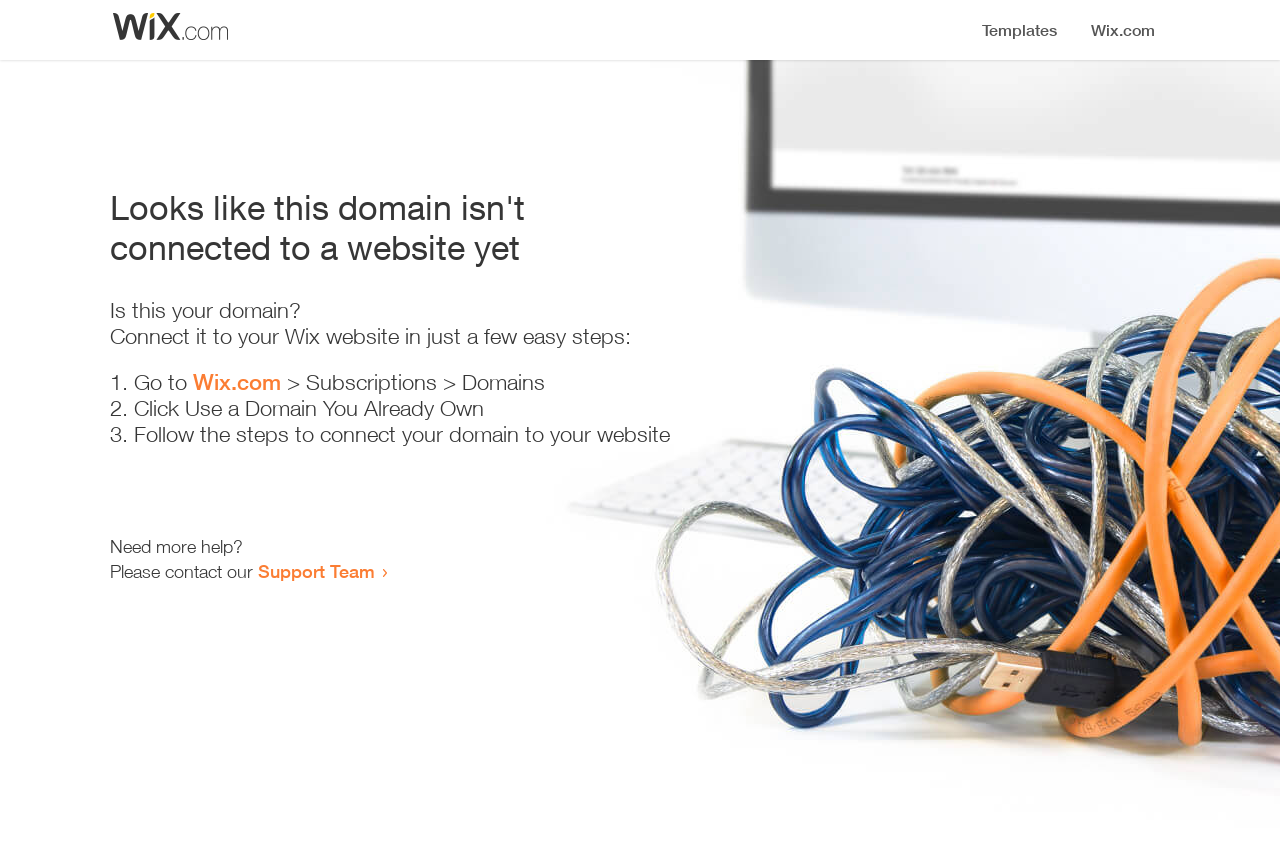Give a detailed account of the webpage, highlighting key information.

The webpage appears to be an error page, indicating that a domain is not connected to a website yet. At the top, there is a small image, likely a logo or icon. Below the image, a prominent heading reads "Looks like this domain isn't connected to a website yet". 

Underneath the heading, there is a series of instructions to connect the domain to a Wix website. The instructions are divided into three steps, each marked with a numbered list marker (1., 2., and 3.). The first step involves going to Wix.com, followed by navigating to the Subscriptions and Domains section. The second step is to click "Use a Domain You Already Own", and the third step is to follow the instructions to connect the domain to the website.

At the bottom of the page, there is a section offering additional help. It starts with the text "Need more help?" and provides a link to contact the Support Team.